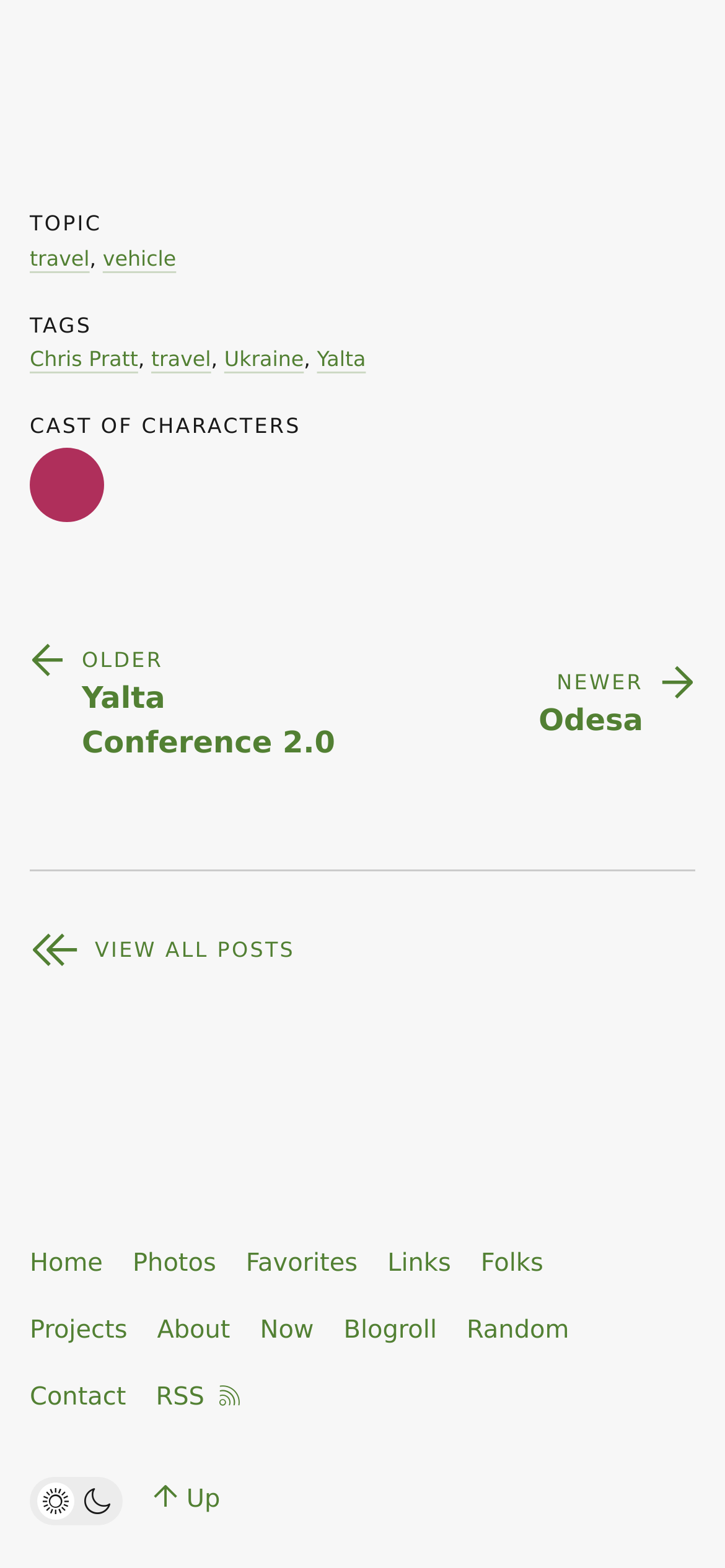How many links are there in the 'CAST OF CHARACTERS' section?
Refer to the screenshot and deliver a thorough answer to the question presented.

There is only one link in the 'CAST OF CHARACTERS' section, which is 'Chris Pratt' located at [0.041, 0.286, 0.144, 0.333] with an accompanying image.